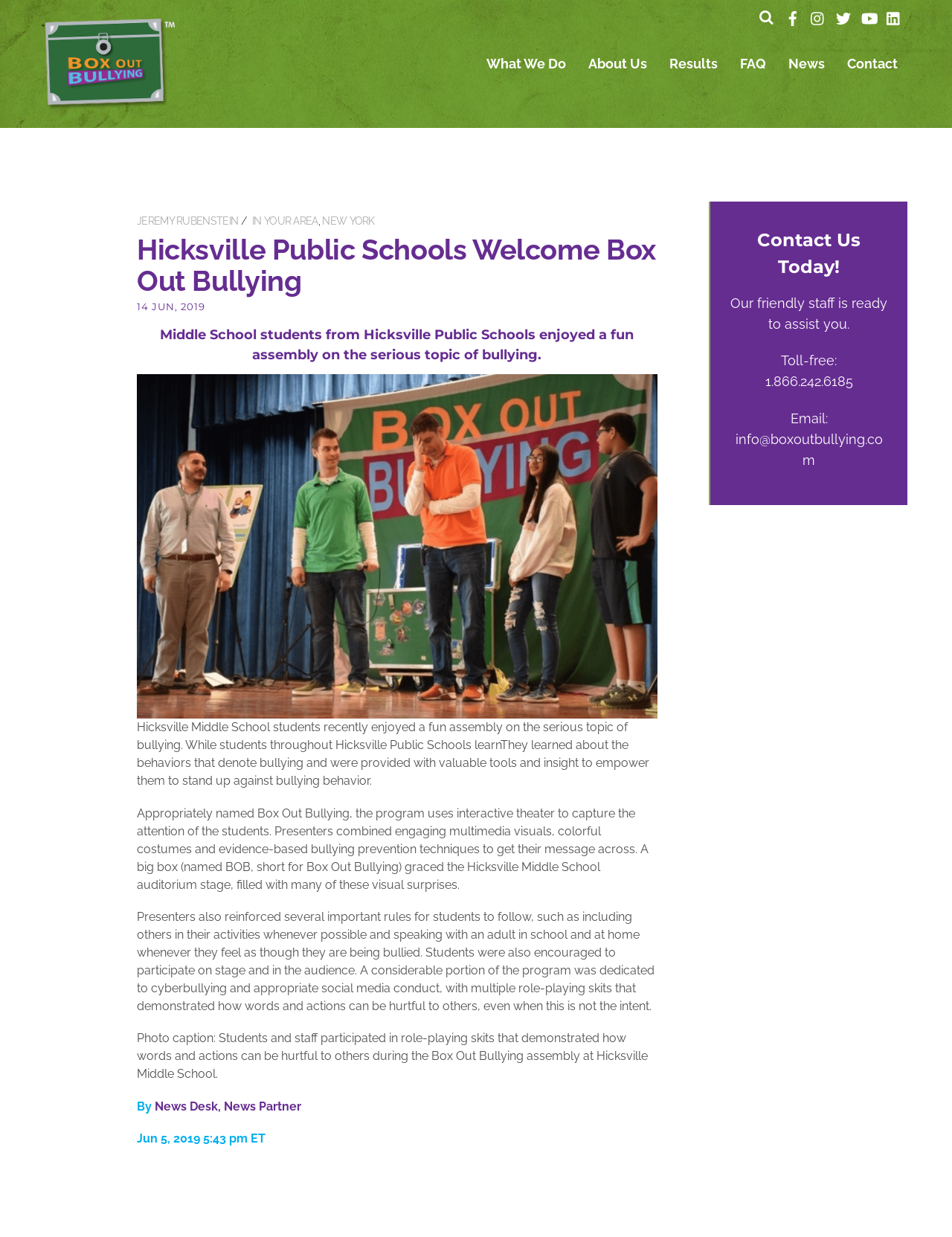Identify the bounding box coordinates of the part that should be clicked to carry out this instruction: "Read about what they do".

[0.503, 0.041, 0.602, 0.07]